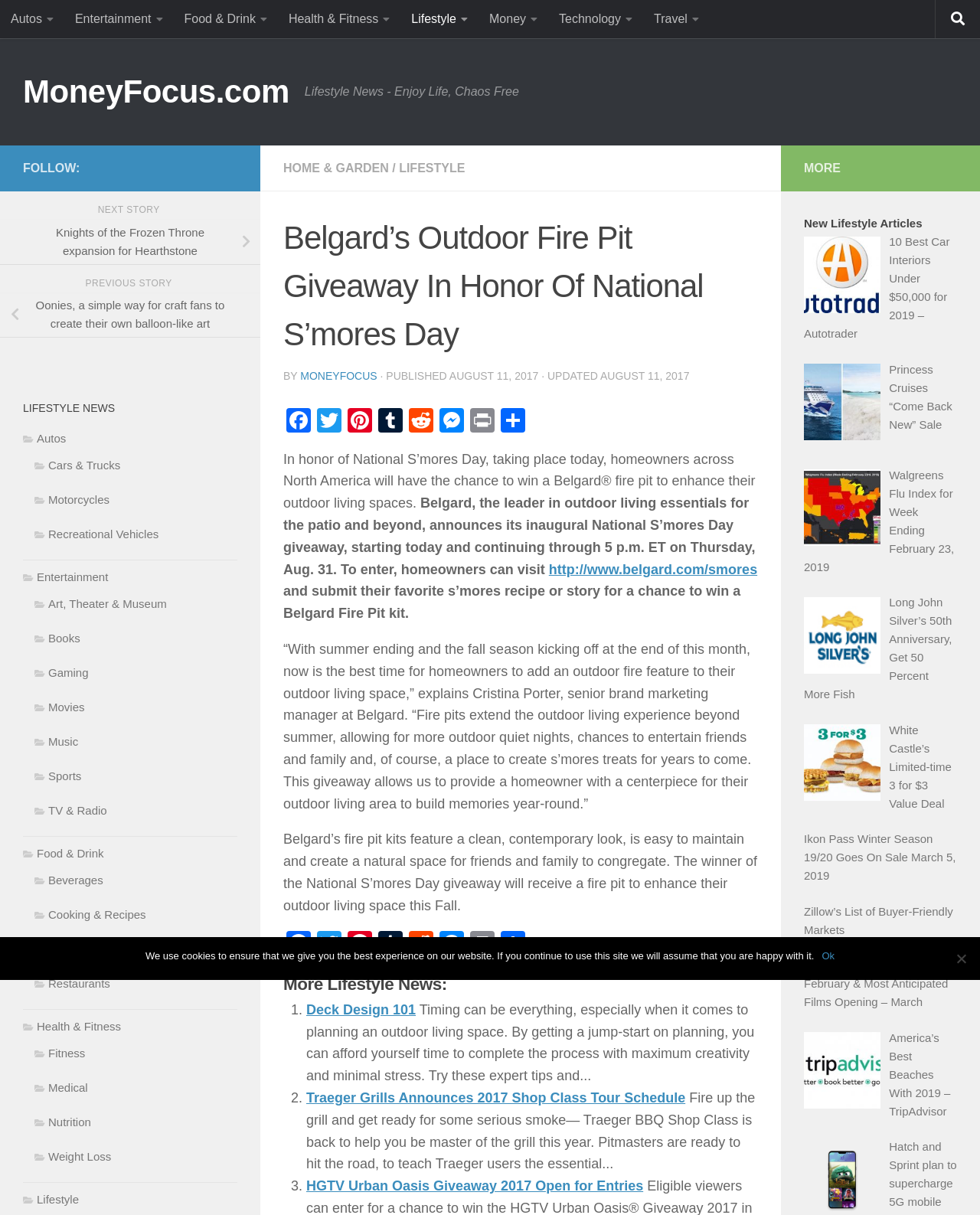Using the provided element description "Zillow’s List of Buyer-Friendly Markets", determine the bounding box coordinates of the UI element.

[0.82, 0.745, 0.972, 0.77]